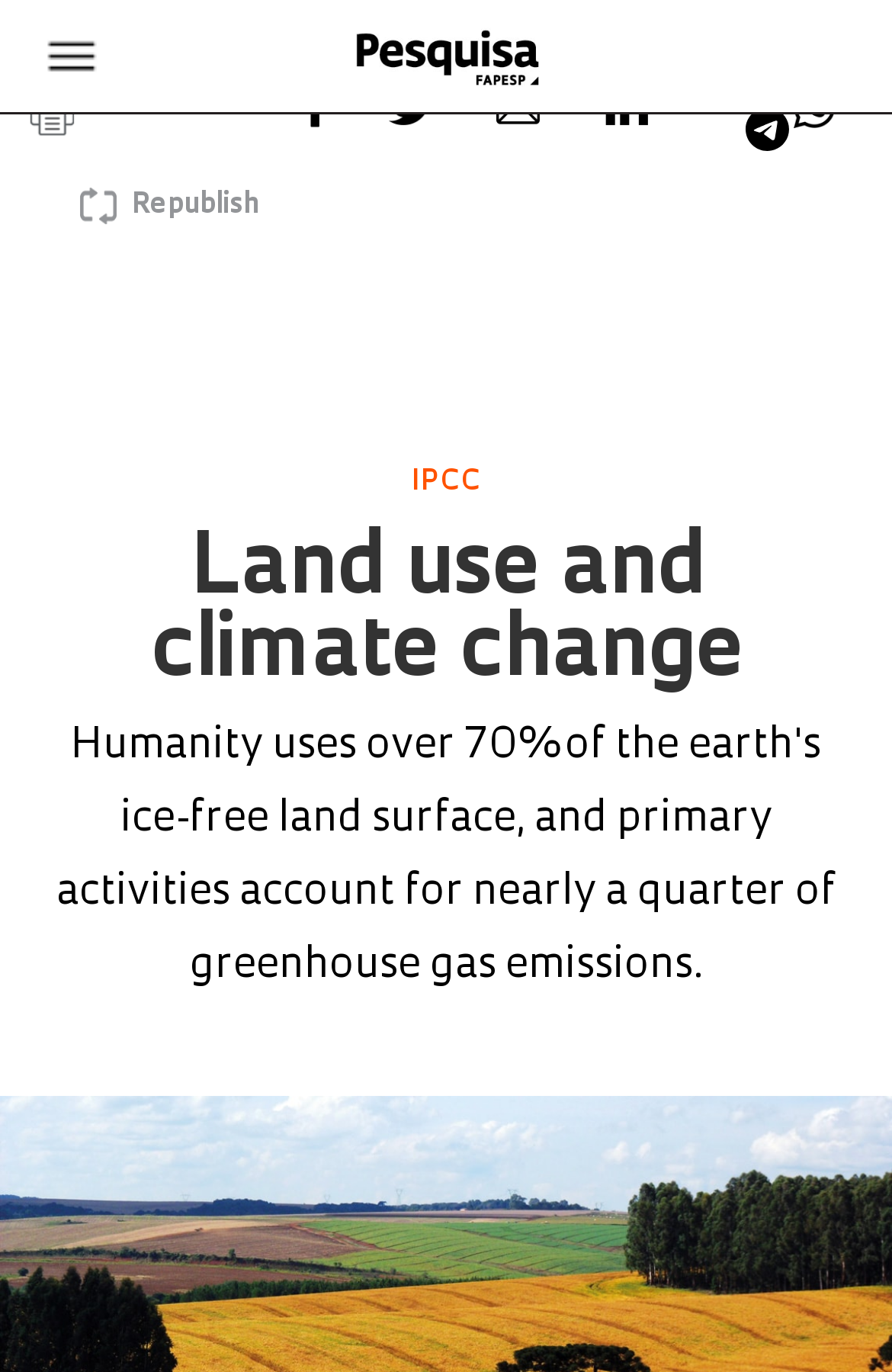Using the provided element description, identify the bounding box coordinates as (top-left x, top-left y, bottom-right x, bottom-right y). Ensure all values are between 0 and 1. Description: alt="Share on Facebook" title="Facebook"

[0.341, 0.092, 0.431, 0.11]